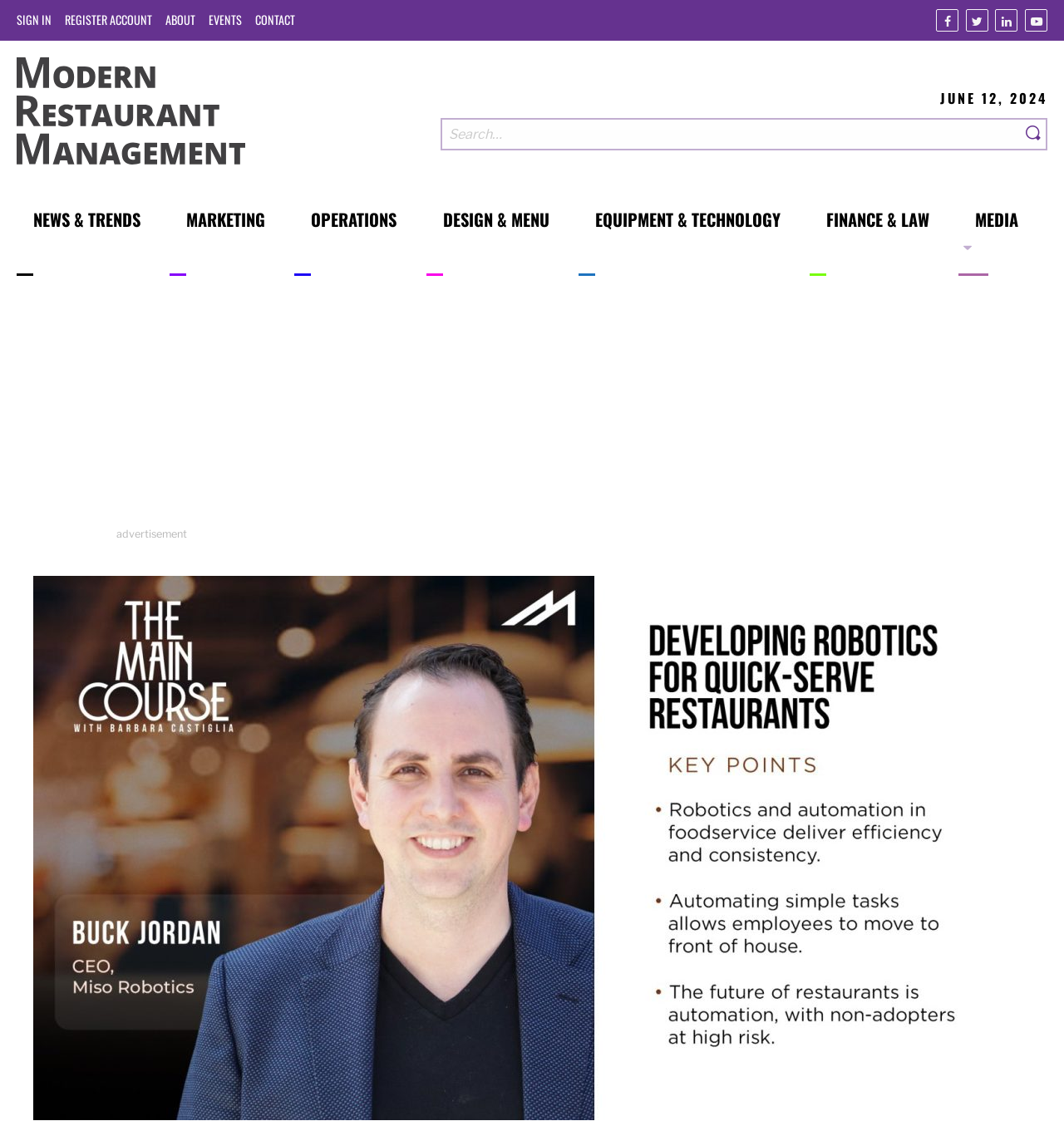Please provide the bounding box coordinates for the element that needs to be clicked to perform the instruction: "Sign in to the website". The coordinates must consist of four float numbers between 0 and 1, formatted as [left, top, right, bottom].

[0.016, 0.01, 0.048, 0.025]